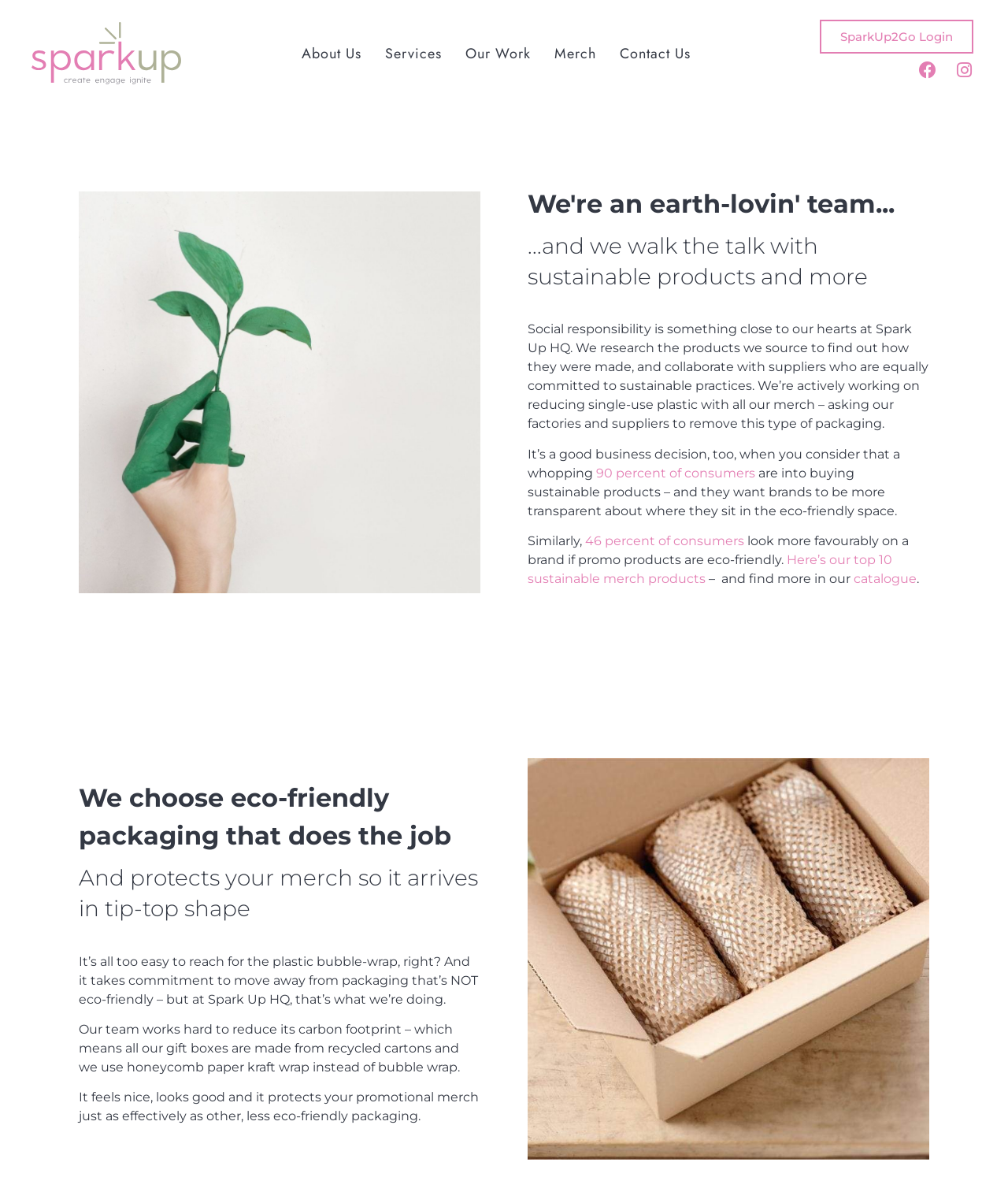Please identify the bounding box coordinates of the element I should click to complete this instruction: 'Login to SparkUp2Go'. The coordinates should be given as four float numbers between 0 and 1, like this: [left, top, right, bottom].

[0.813, 0.017, 0.966, 0.046]